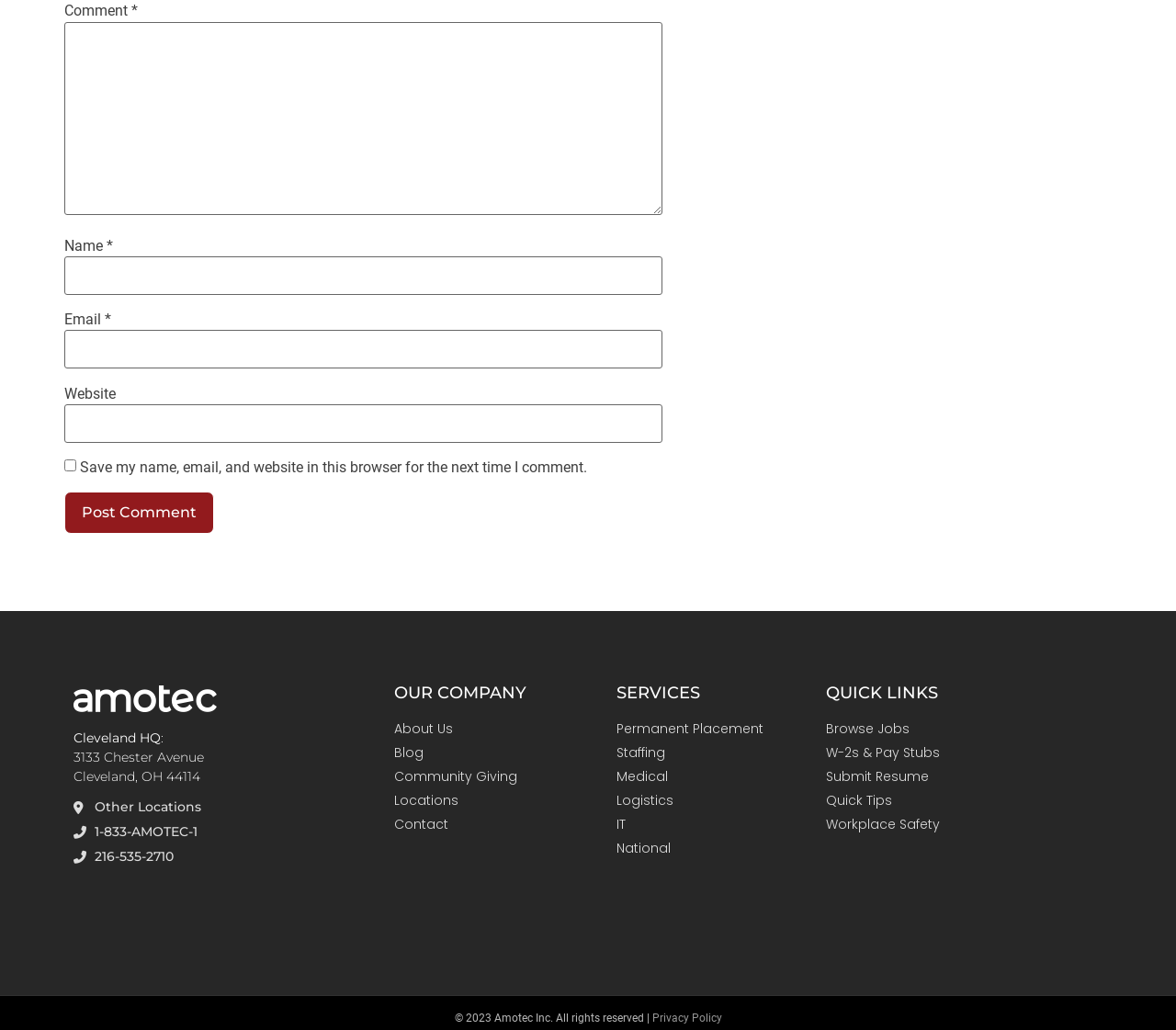What services does the company offer?
Use the image to answer the question with a single word or phrase.

Permanent Placement, Staffing, etc.